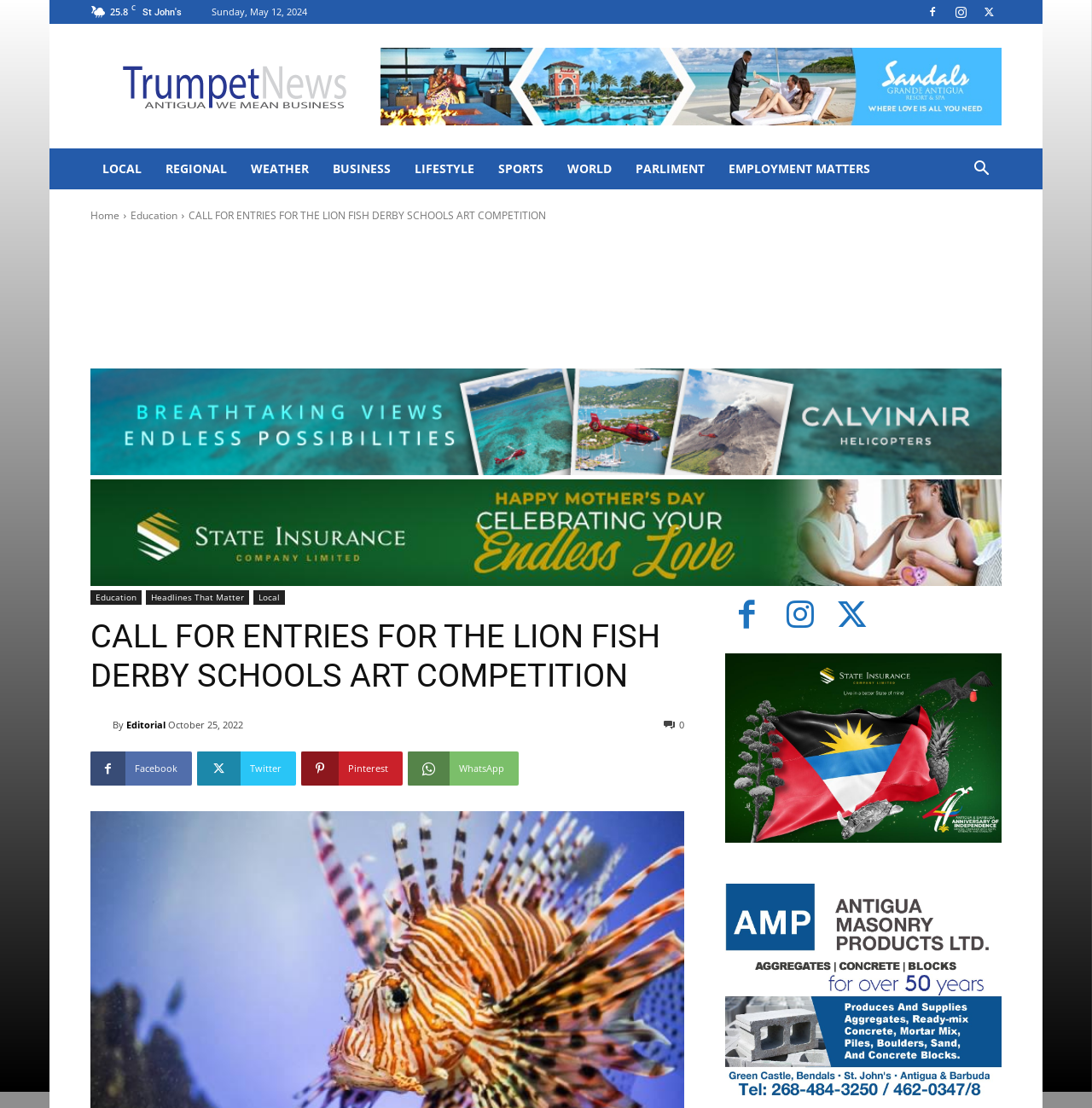From the details in the image, provide a thorough response to the question: What is the temperature shown on the webpage?

I found the temperature by looking at the static text element with the content '25.8' which is located at the top of the webpage, next to the character 'C'.